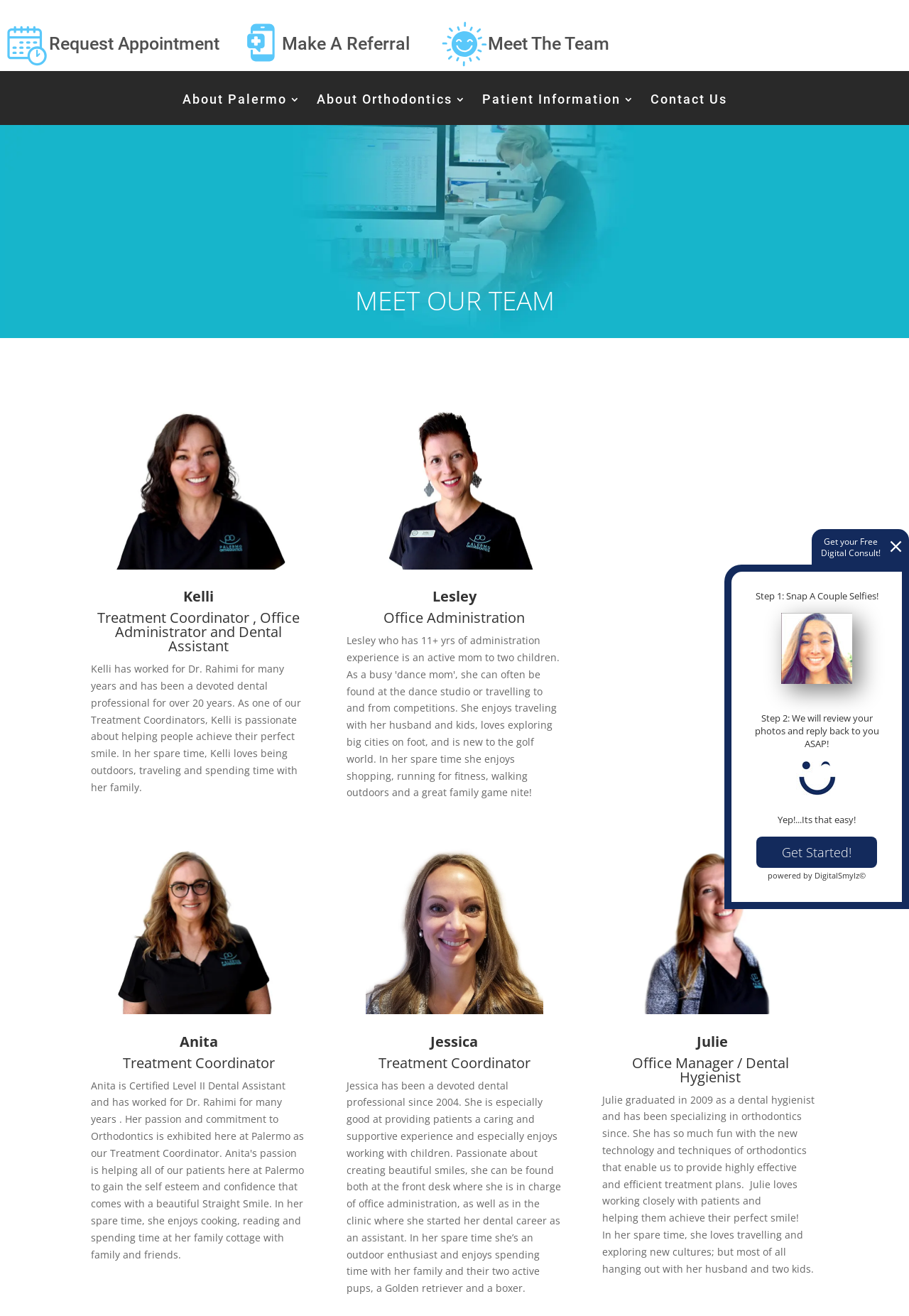Provide the bounding box coordinates for the UI element described in this sentence: "About Palermo". The coordinates should be four float values between 0 and 1, i.e., [left, top, right, bottom].

[0.2, 0.072, 0.331, 0.095]